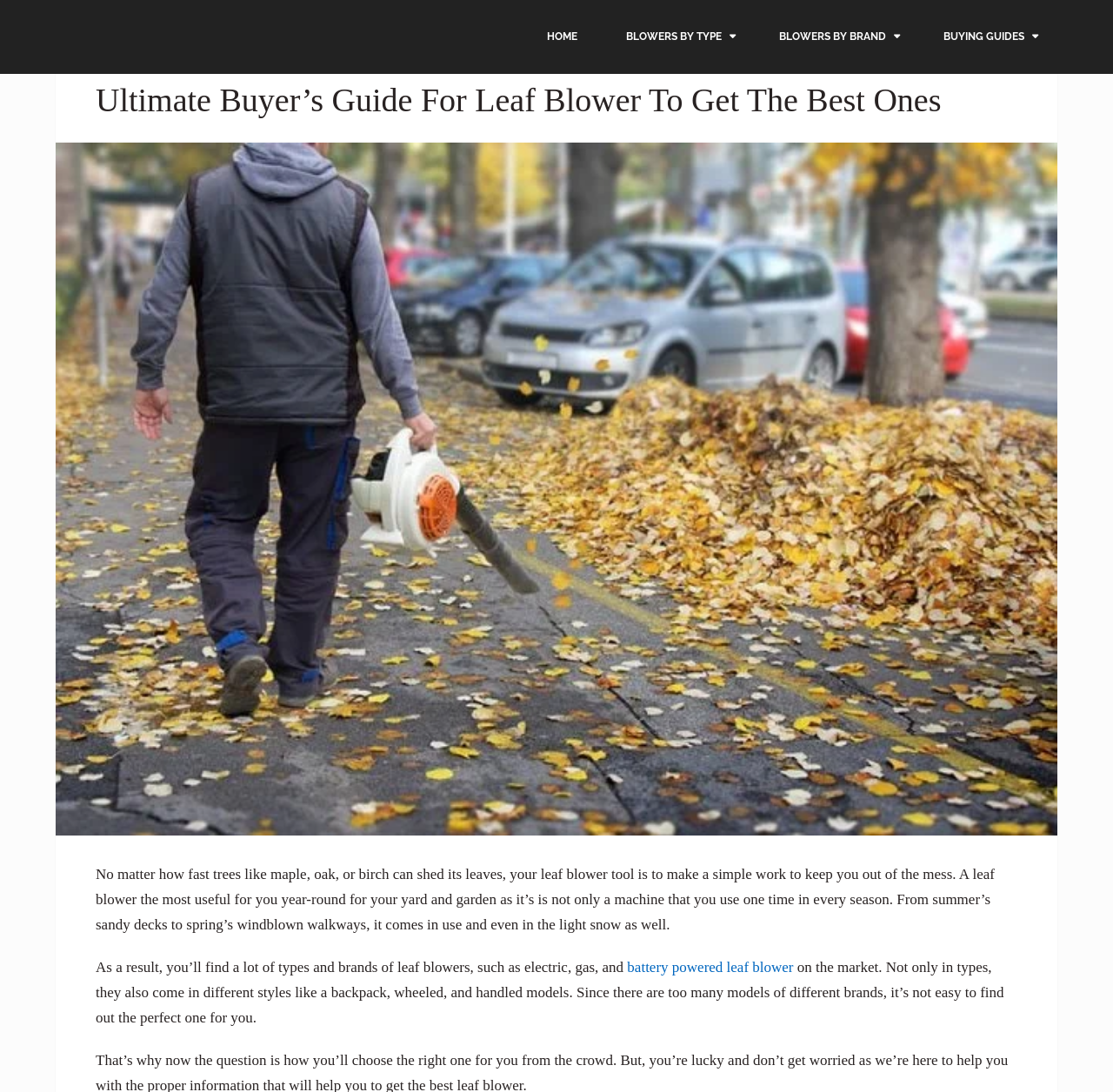Generate a detailed explanation of the webpage's features and information.

The webpage is an ultimate buyer's guide for leaf blowers, aiming to help users find the best one for their needs. At the top of the page, there are four navigation links: "HOME", "BLOWERS BY TYPE", "BLOWERS BY BRAND", and "BUYING GUIDES", which are repeated twice with slightly different positions. 

Below the navigation links, there is a large header that spans almost the entire width of the page, displaying the title "Ultimate Buyer’s Guide For Leaf Blower To Get The Best Ones". 

On the left side of the page, there is a large image taking up most of the vertical space, with a caption "Best Leaf Blower". 

To the right of the image, there are four paragraphs of text. The first paragraph explains the importance of a leaf blower for yard and garden maintenance throughout the year. The second paragraph mentions the various types and brands of leaf blowers available in the market, including electric, gas, and battery-powered ones. The third paragraph provides a link to "battery powered leaf blower" and continues to discuss the different styles of leaf blowers, such as backpack, wheeled, and handled models. The fourth paragraph highlights the challenge of finding the perfect leaf blower among the many models and brands available.